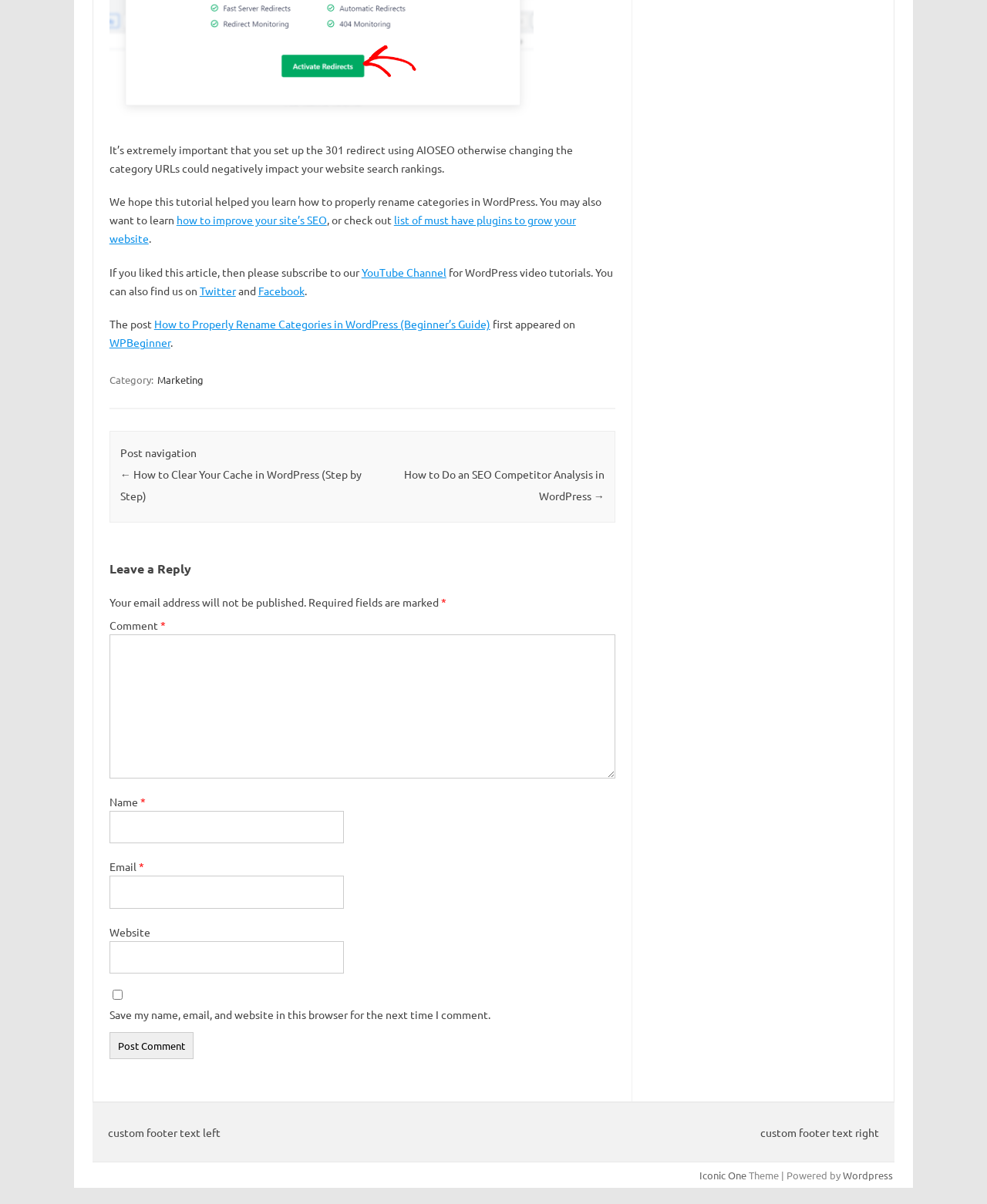Find the bounding box coordinates of the element I should click to carry out the following instruction: "Subscribe to the YouTube Channel".

[0.366, 0.22, 0.452, 0.232]